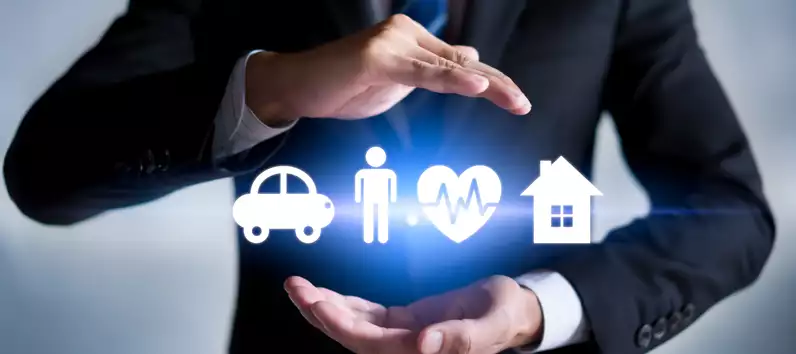Provide a thorough and detailed response to the question by examining the image: 
What do the icons in the center of the image represent?

The caption explains that the icons in the center of the image symbolize key areas of insurance, including auto insurance, life and health insurance, health coverage, and property insurance.